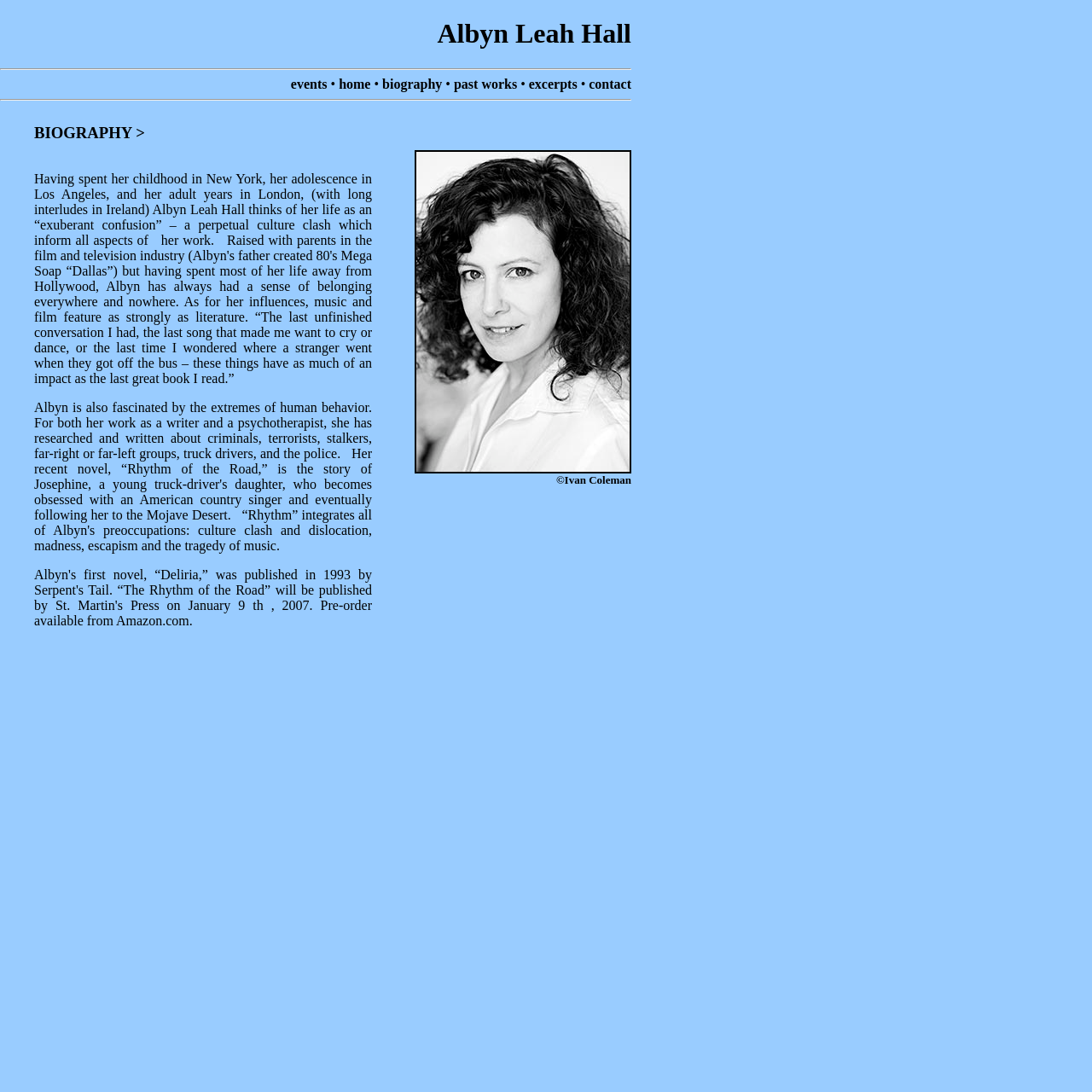What is the copyright information at the bottom of the webpage?
Answer the question with as much detail as you can, using the image as a reference.

The copyright information at the bottom of the webpage can be found in the static text element that reads '©Ivan Coleman'. This element is located below the biography content and indicates that the content is copyrighted by Ivan Coleman.